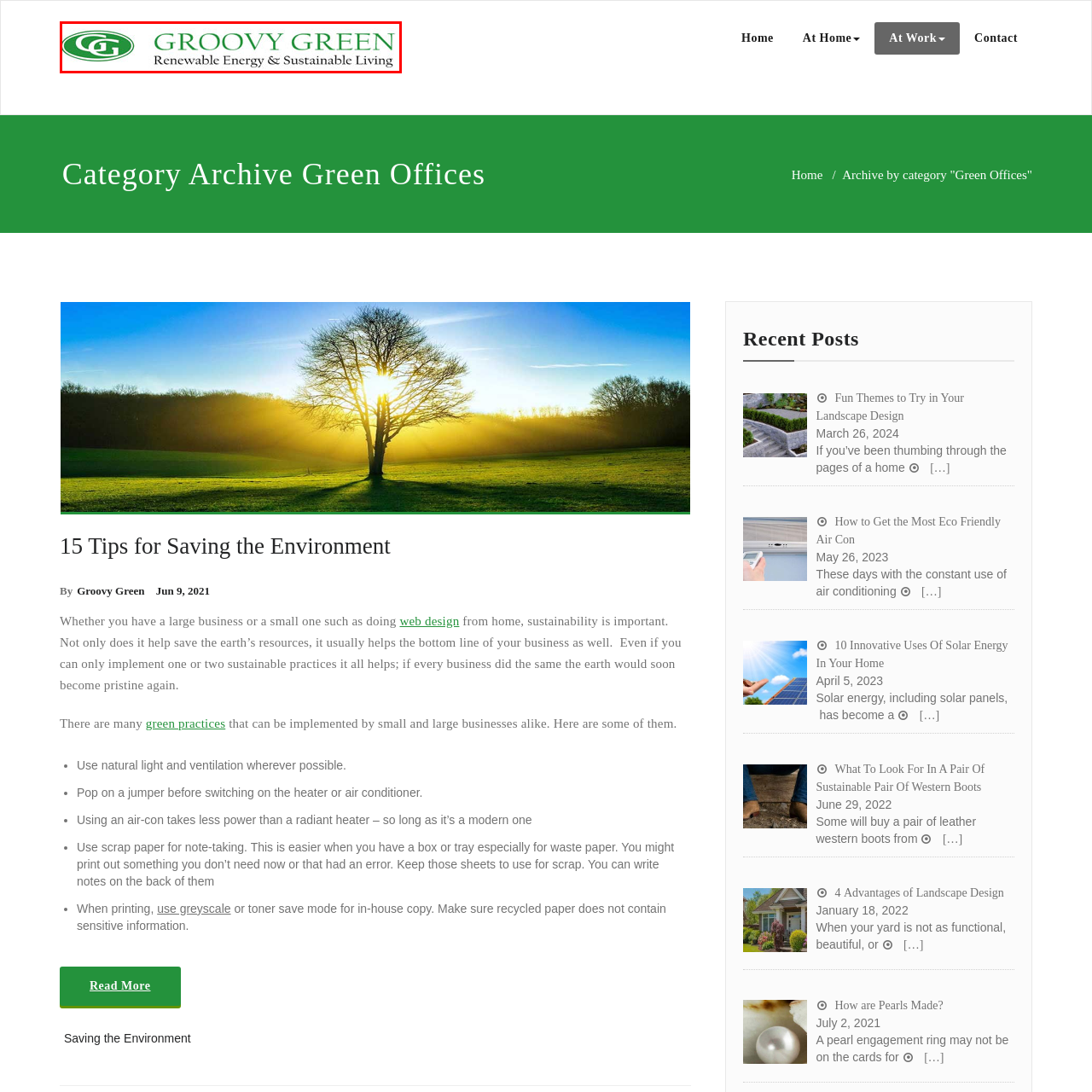Focus on the image outlined in red and offer a detailed answer to the question below, relying on the visual elements in the image:
What does the circular graphic in the logo symbolize?

According to the caption, the circular graphic preceding the text in the logo symbolizes growth and sustainability, further reinforcing the message of environmental responsibility.